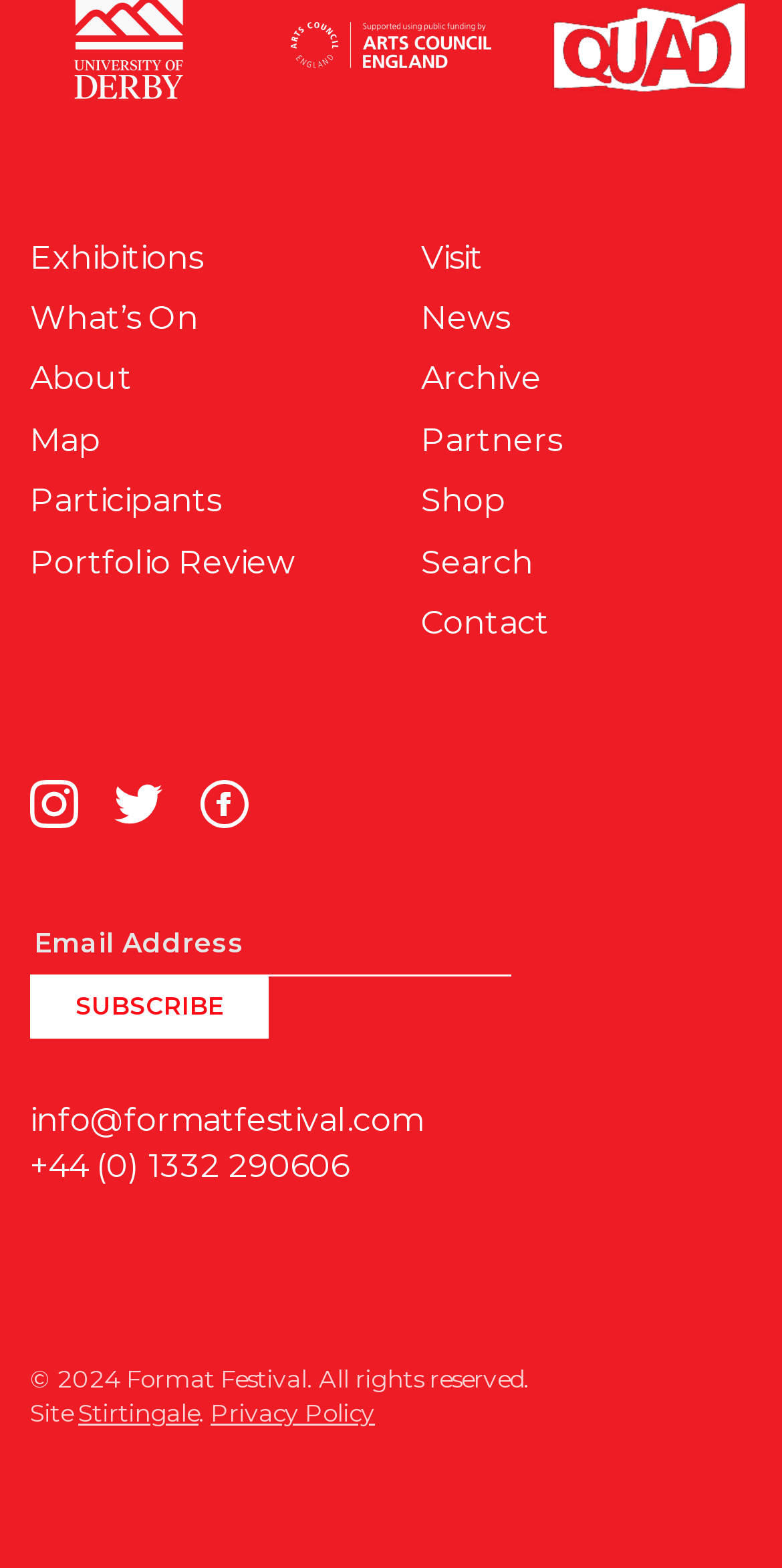What is the email address provided at the bottom of the webpage?
Using the information from the image, give a concise answer in one word or a short phrase.

info@formatfestival.com